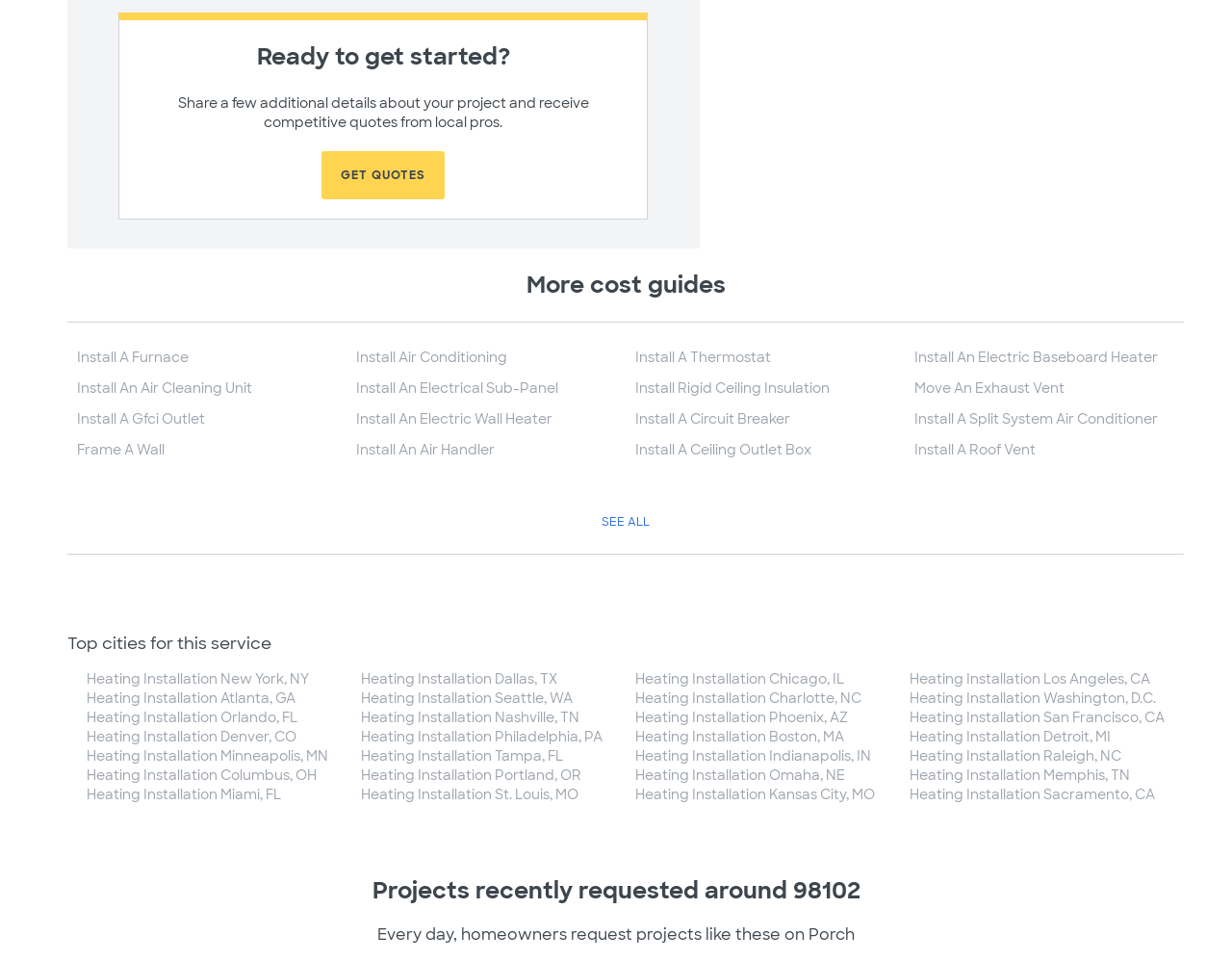Identify the bounding box coordinates of the region I need to click to complete this instruction: "Click the 'Heating Installation New York, NY' link".

[0.07, 0.697, 0.251, 0.716]